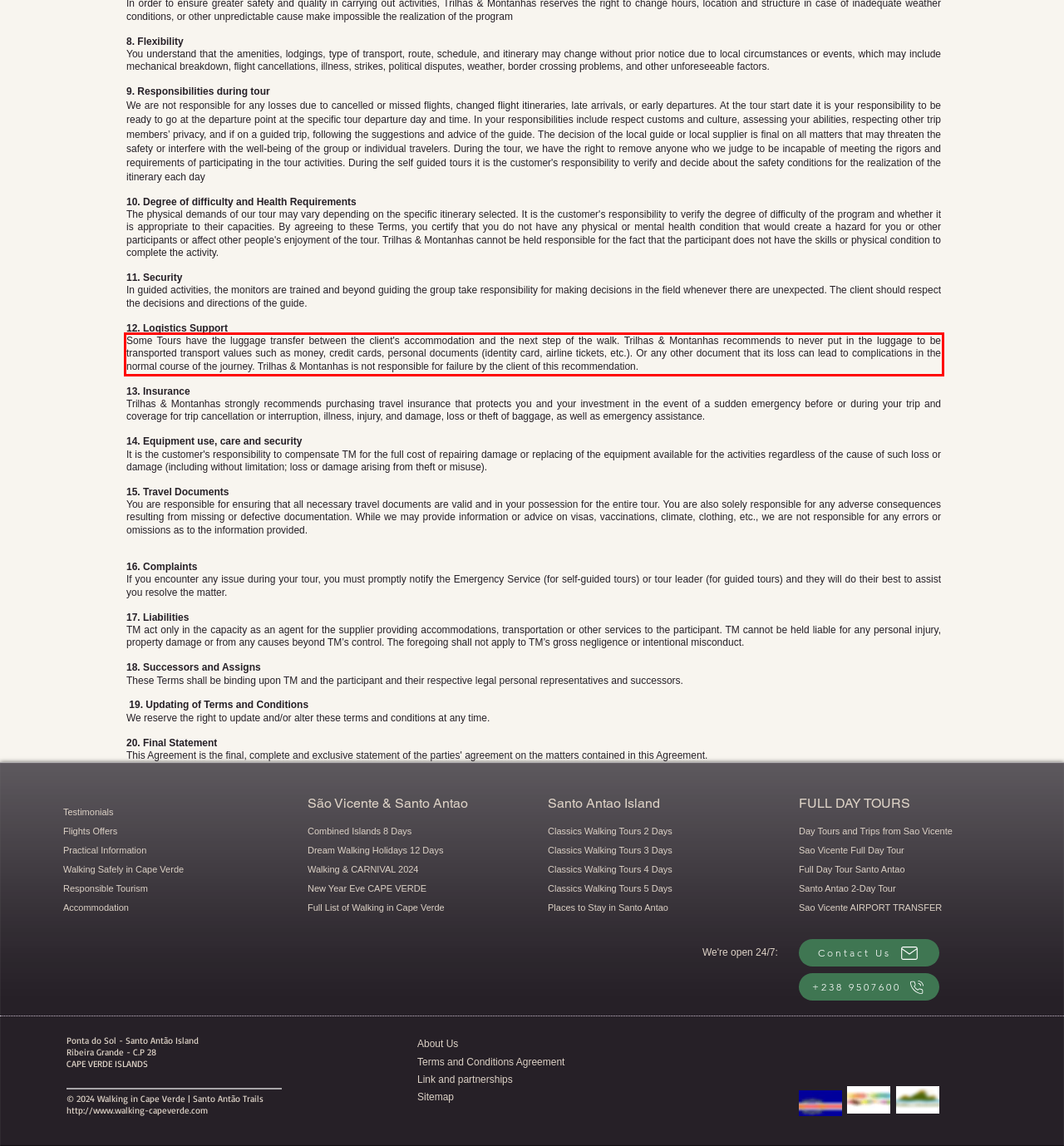Please take the screenshot of the webpage, find the red bounding box, and generate the text content that is within this red bounding box.

Some Tours have the luggage transfer between the client's accommodation and the next step of the walk. Trilhas & Montanhas recommends to never put in the luggage to be transported transport values such as money, credit cards, personal documents (identity card, airline tickets, etc.). Or any other document that its loss can lead to complications in the normal course of the journey. Trilhas & Montanhas is not responsible for failure by the client of this recommendation.